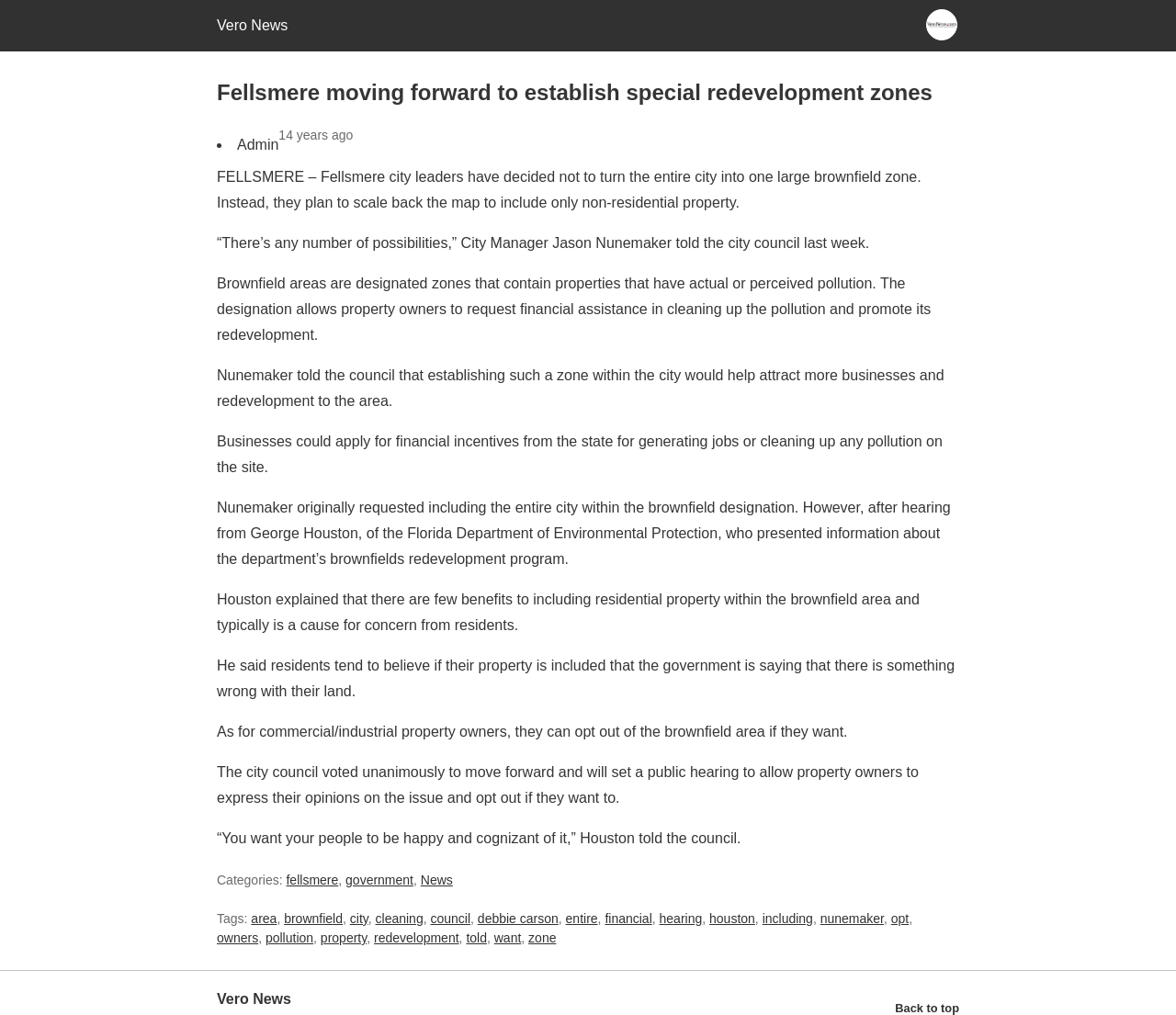What can commercial/industrial property owners do if they don't want to be part of the brownfield area? Based on the screenshot, please respond with a single word or phrase.

Opt out